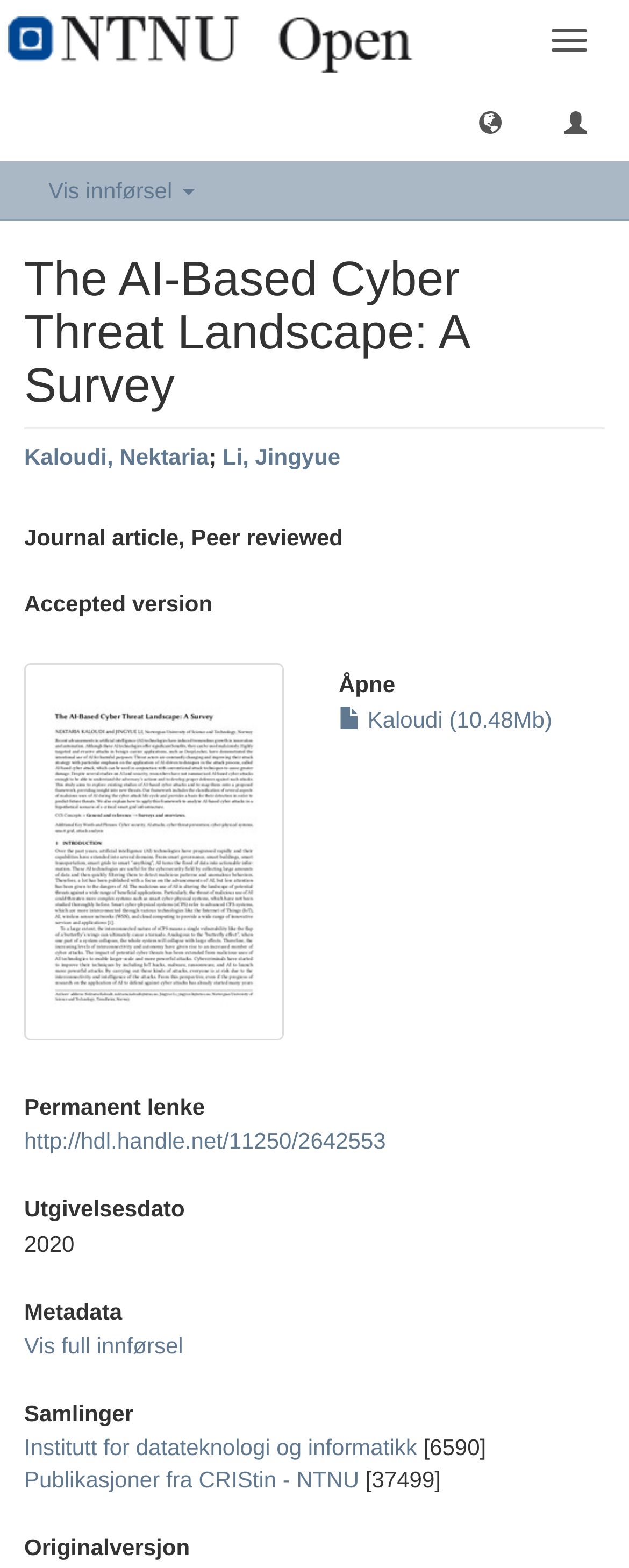From the webpage screenshot, identify the region described by http://hdl.handle.net/11250/2642553. Provide the bounding box coordinates as (top-left x, top-left y, bottom-right x, bottom-right y), with each value being a floating point number between 0 and 1.

[0.038, 0.719, 0.613, 0.736]